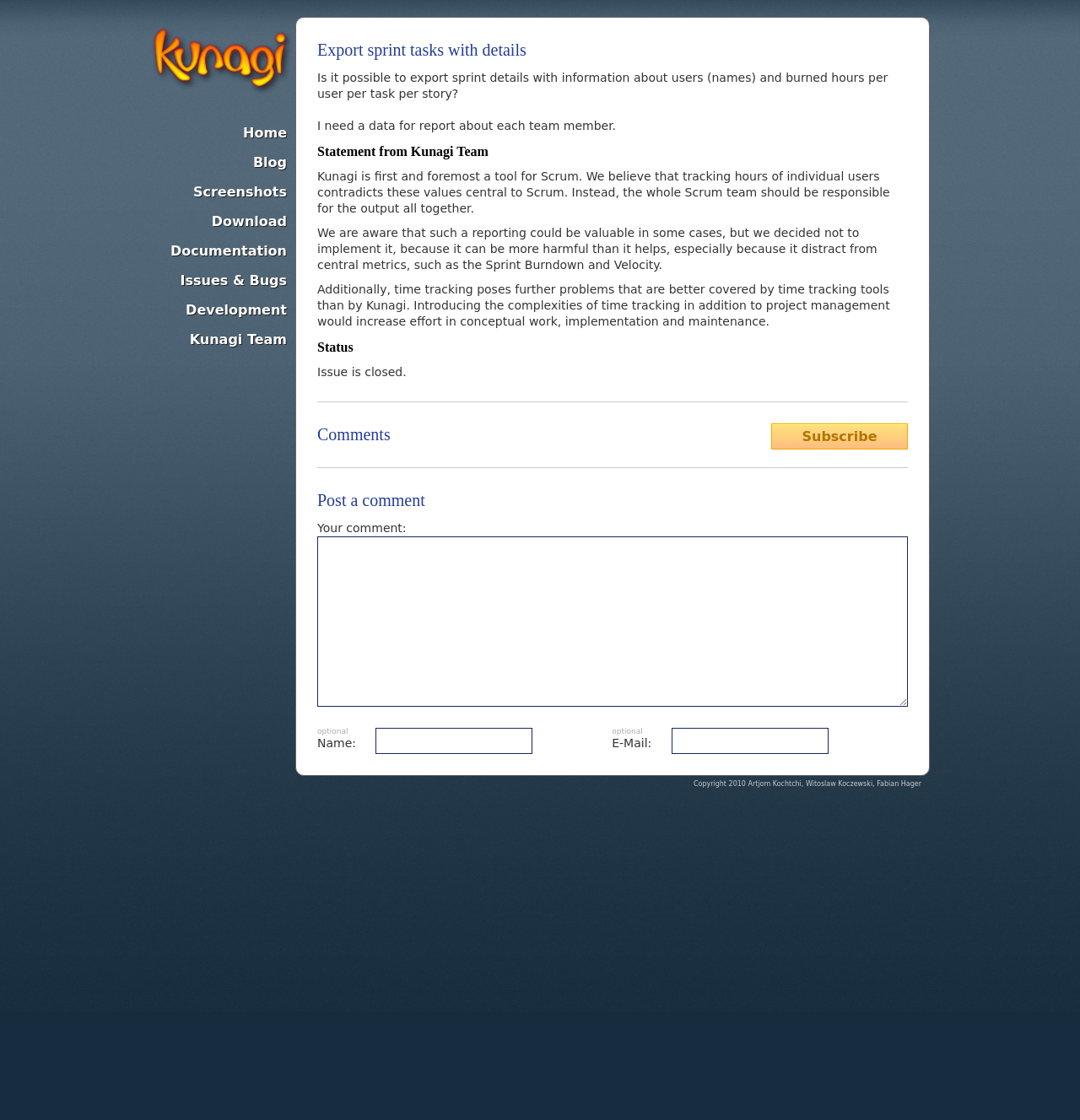Predict the bounding box coordinates of the area that should be clicked to accomplish the following instruction: "Enter your comment". The bounding box coordinates should consist of four float numbers between 0 and 1, i.e., [left, top, right, bottom].

[0.294, 0.479, 0.841, 0.631]